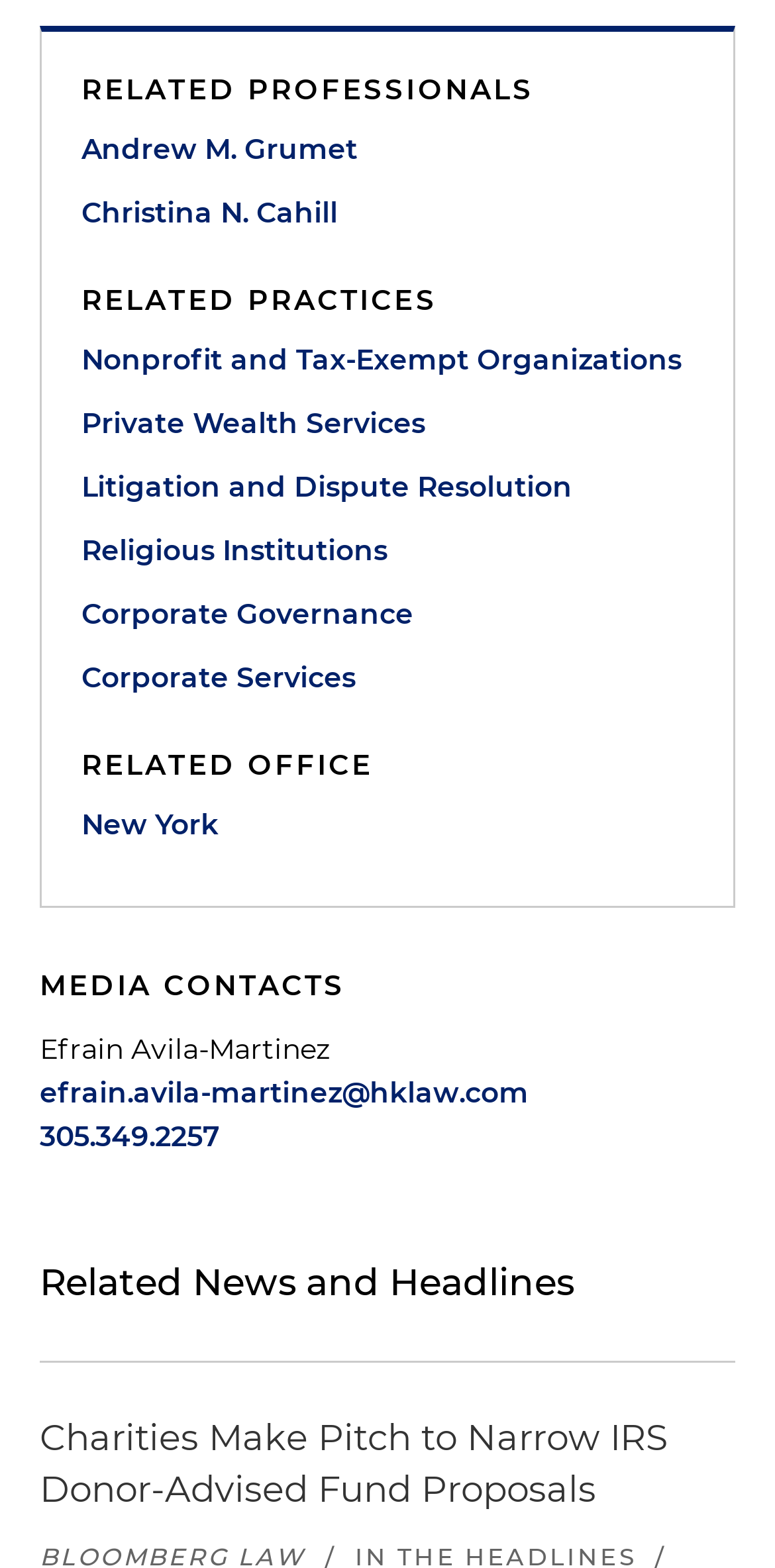What is the title of the first related news headline?
Refer to the screenshot and answer in one word or phrase.

Charities Make Pitch to Narrow IRS Donor-Advised Fund Proposals